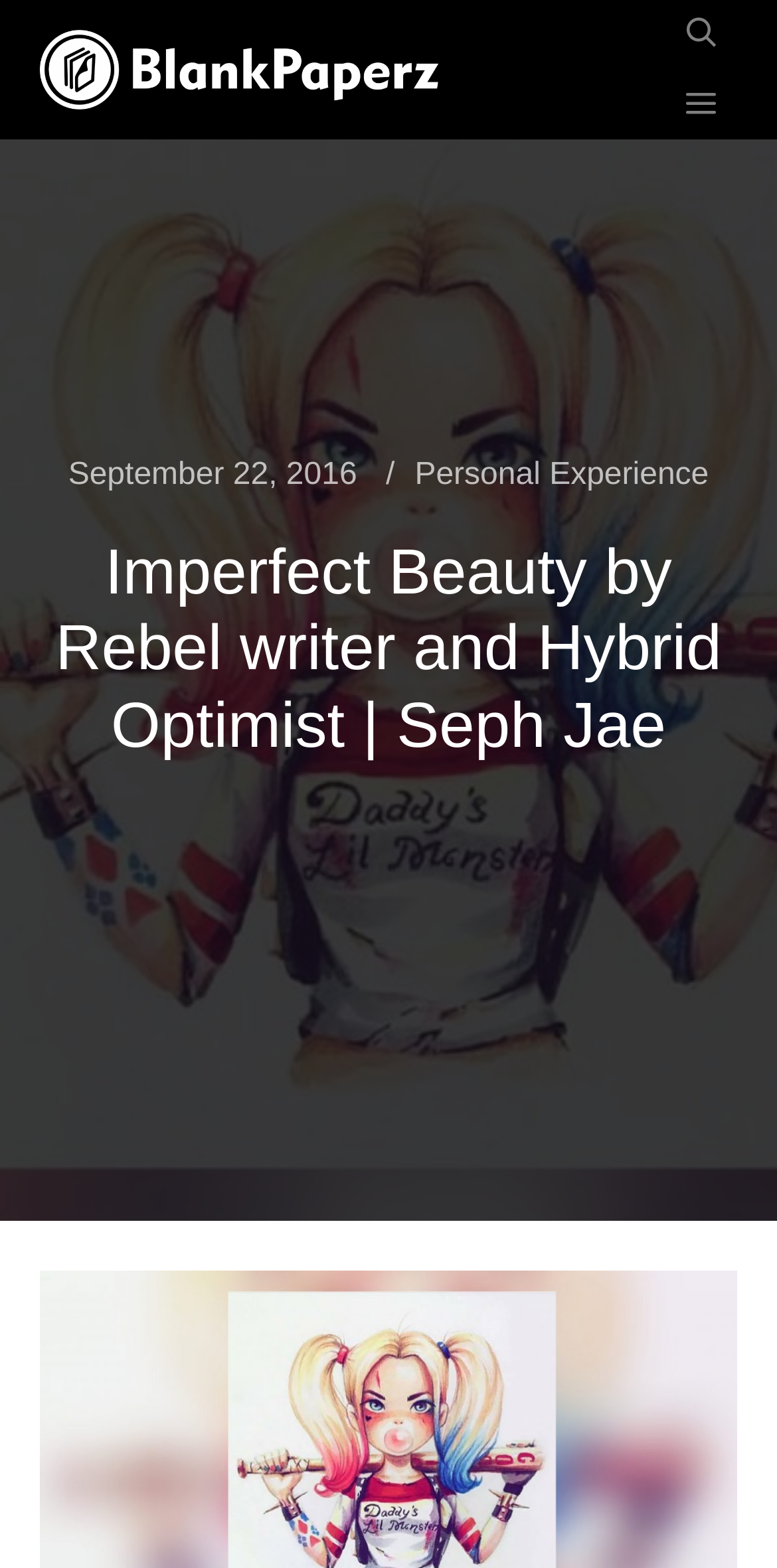Please provide the main heading of the webpage content.

Imperfect Beauty by Rebel writer and Hybrid Optimist | Seph Jae